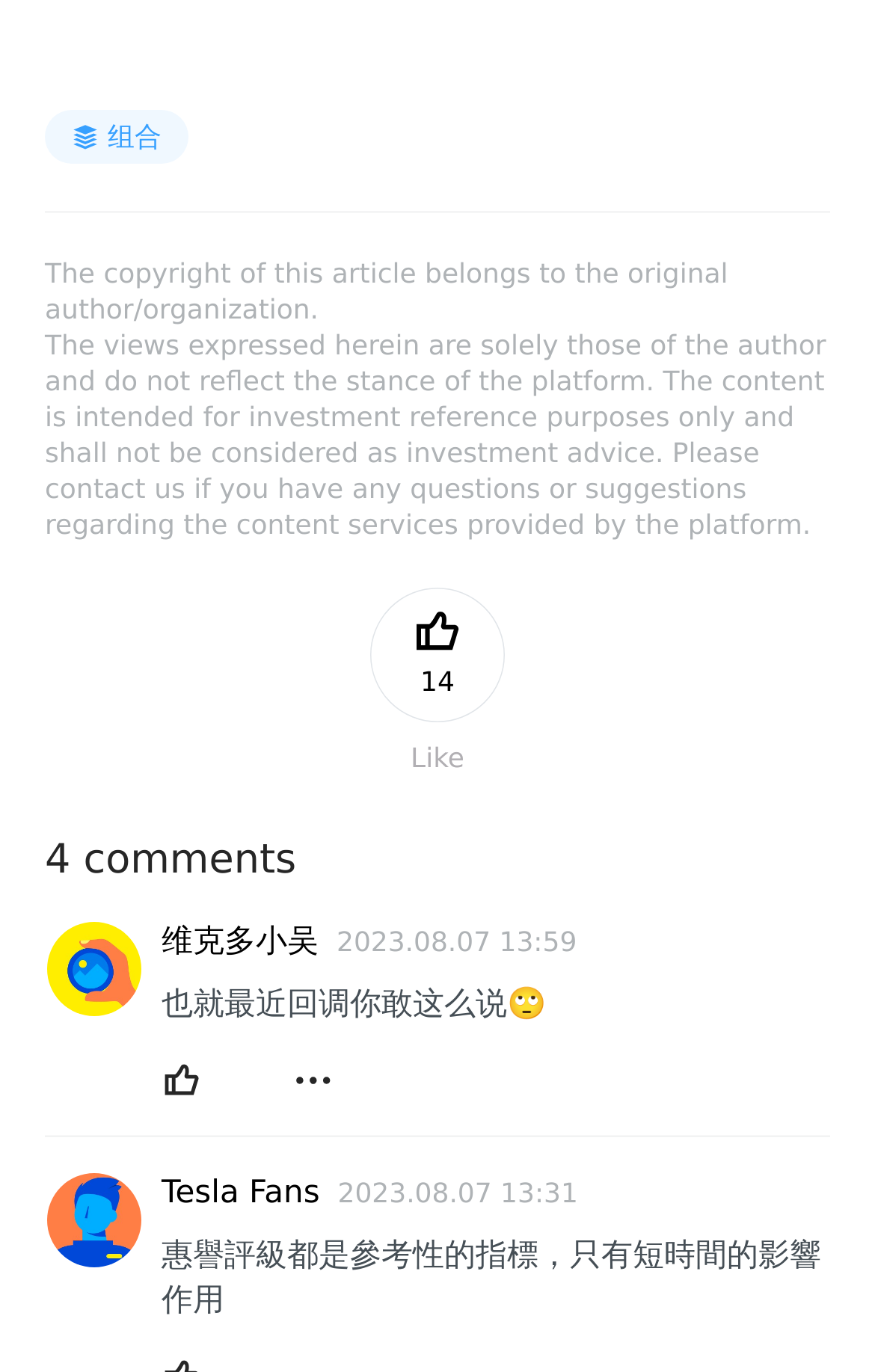What is the text of the button next to 'Like'?
Refer to the image and give a detailed answer to the question.

The button next to 'Like' is located at the bottom of the webpage, with a bounding box coordinate of [0.423, 0.428, 0.577, 0.526]. The text of this button is '14'.